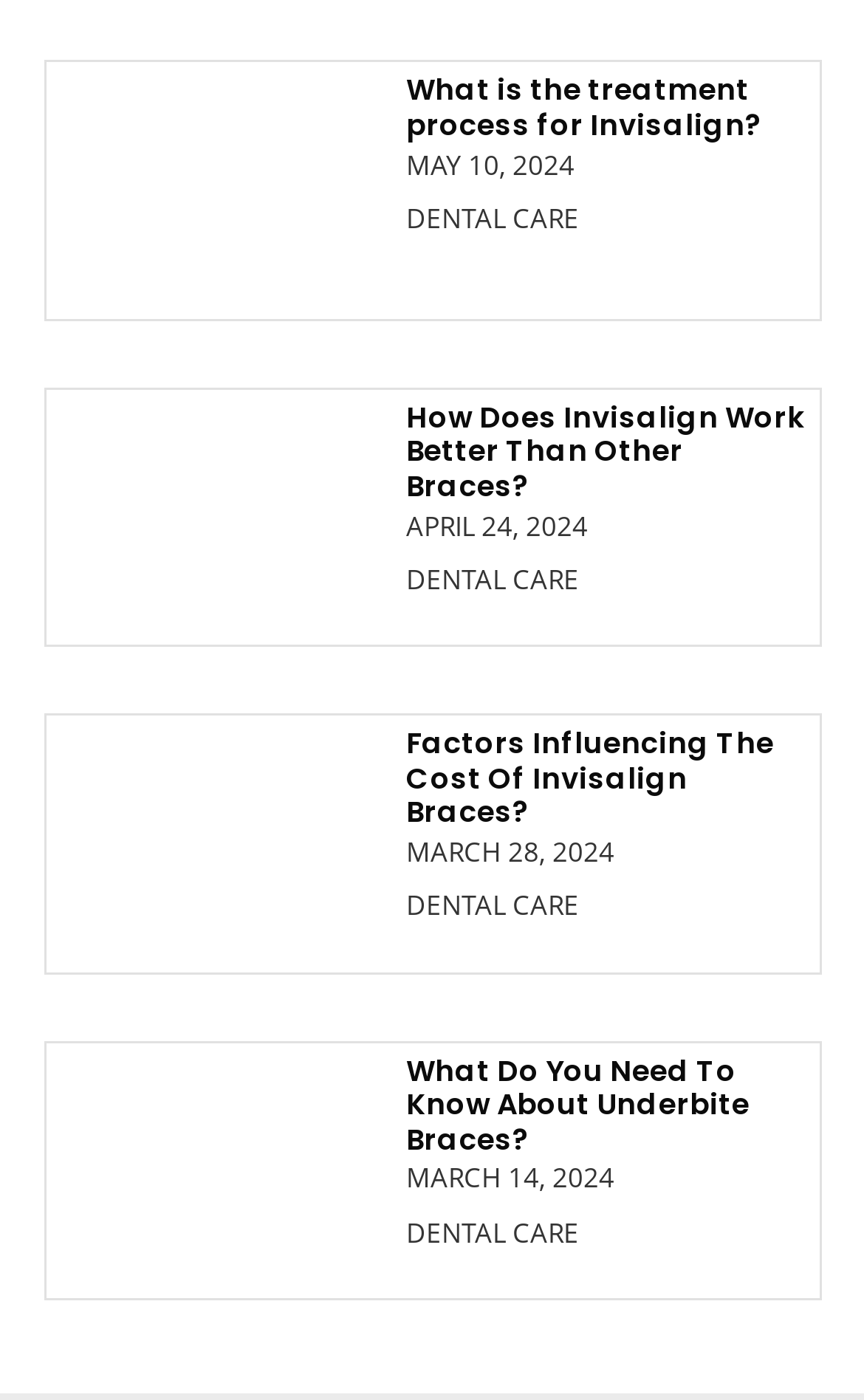Please indicate the bounding box coordinates of the element's region to be clicked to achieve the instruction: "read about Invisalign treatment process". Provide the coordinates as four float numbers between 0 and 1, i.e., [left, top, right, bottom].

[0.47, 0.05, 0.883, 0.104]